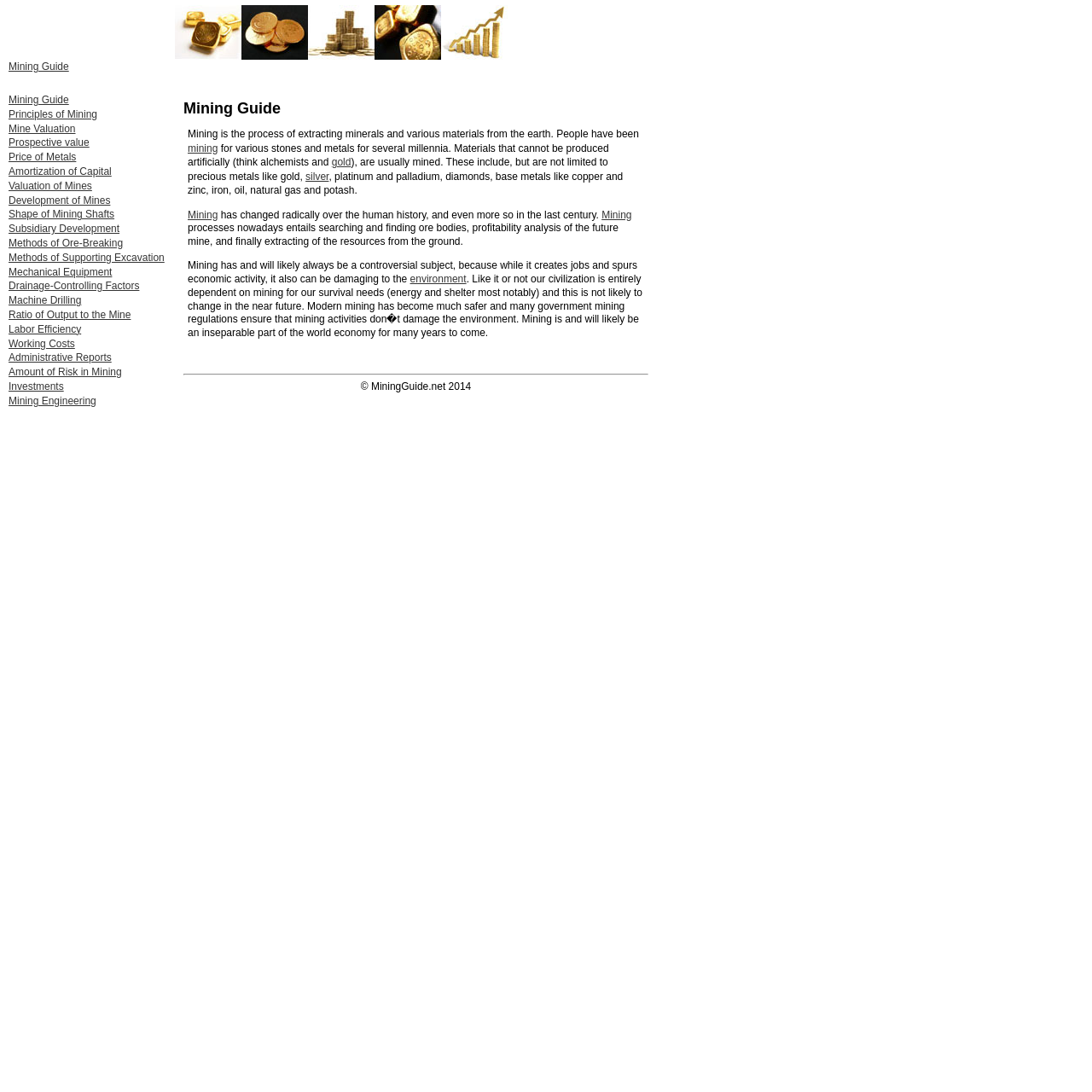Use a single word or phrase to answer the question: What is the relationship between mining and the environment?

Mining can be damaging to the environment